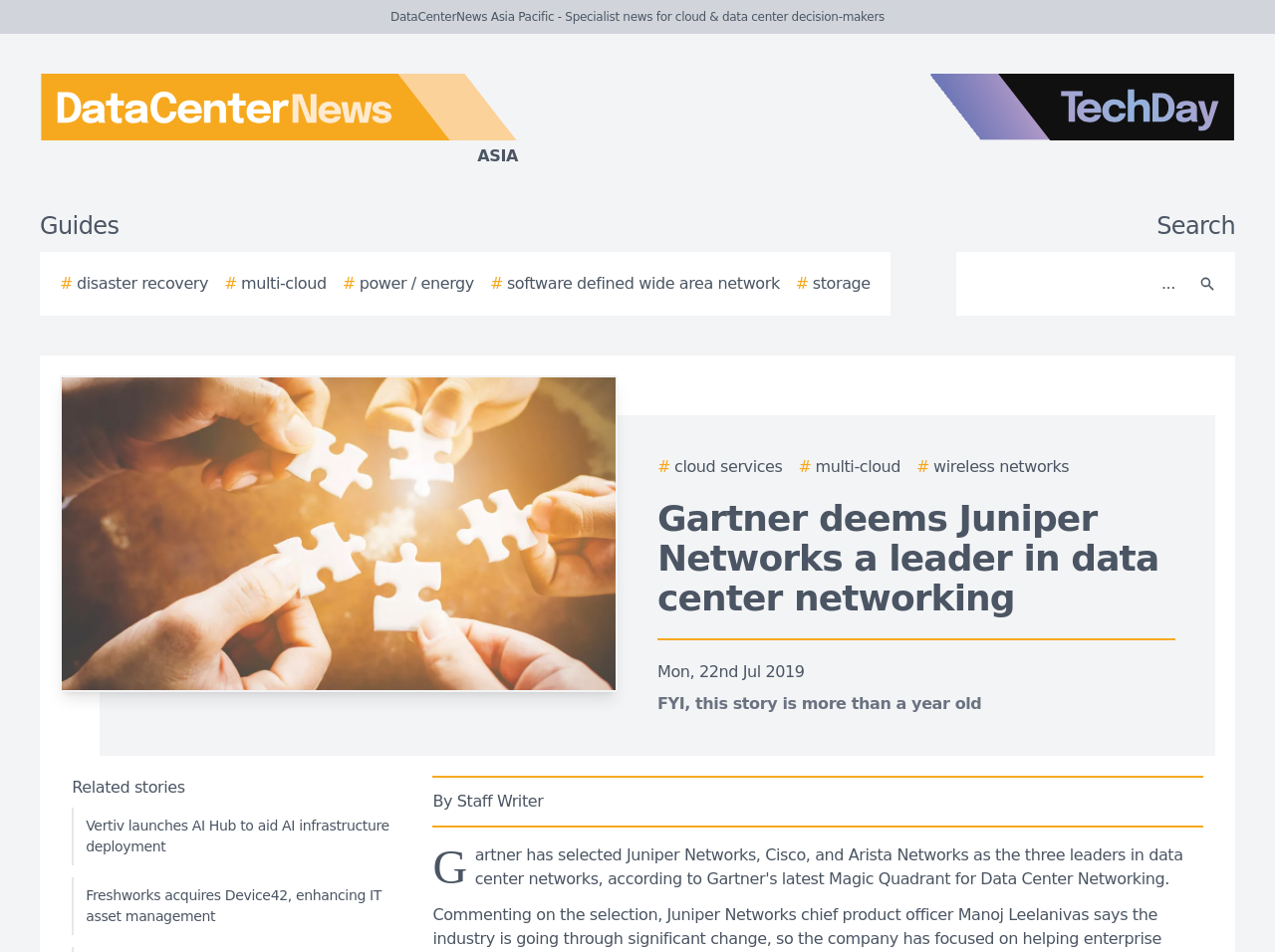Please determine the bounding box coordinates of the element to click on in order to accomplish the following task: "View related story about Vertiv launching AI Hub". Ensure the coordinates are four float numbers ranging from 0 to 1, i.e., [left, top, right, bottom].

[0.056, 0.848, 0.314, 0.909]